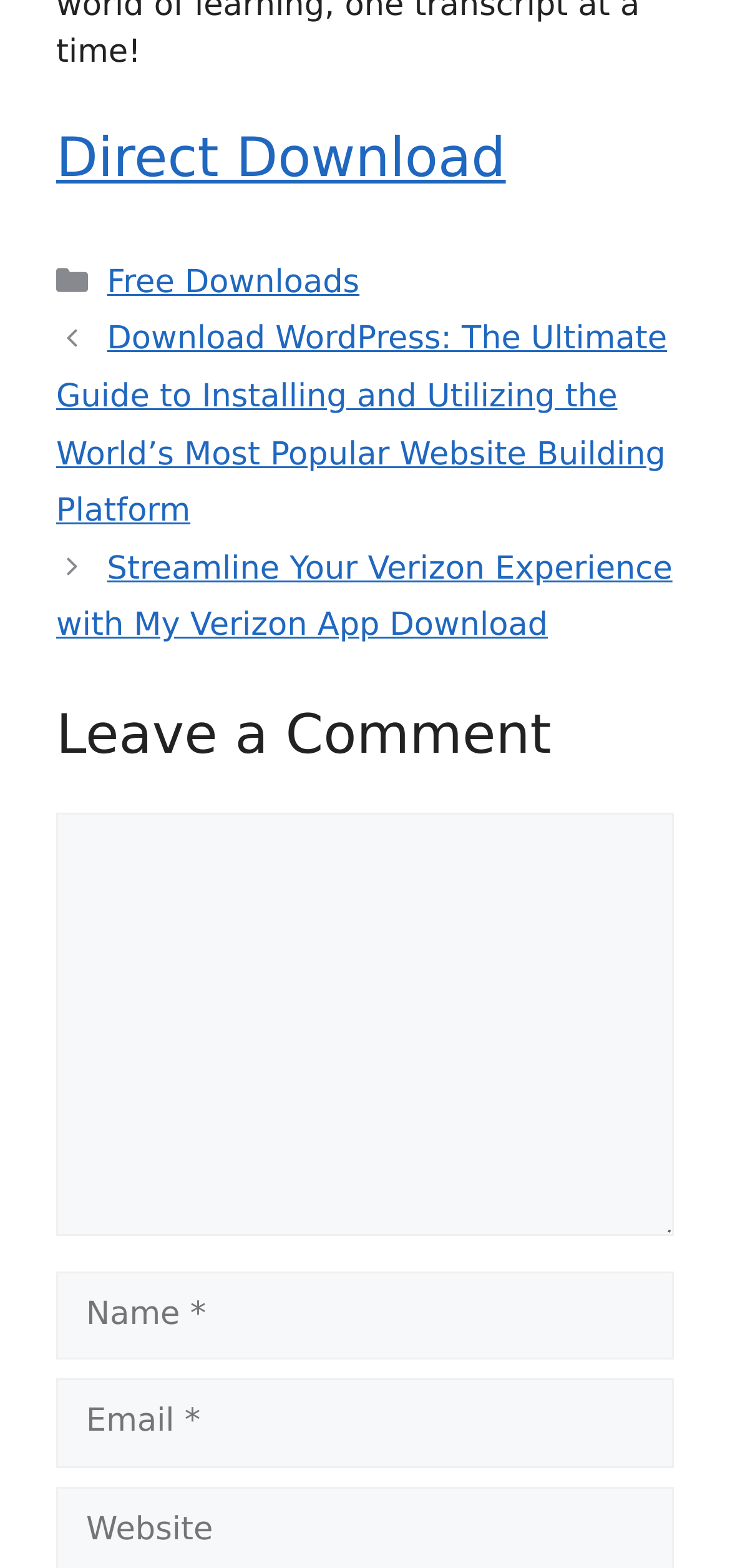Can you find the bounding box coordinates for the UI element given this description: "parent_node: MENU aria-label="Menu""? Provide the coordinates as four float numbers between 0 and 1: [left, top, right, bottom].

None